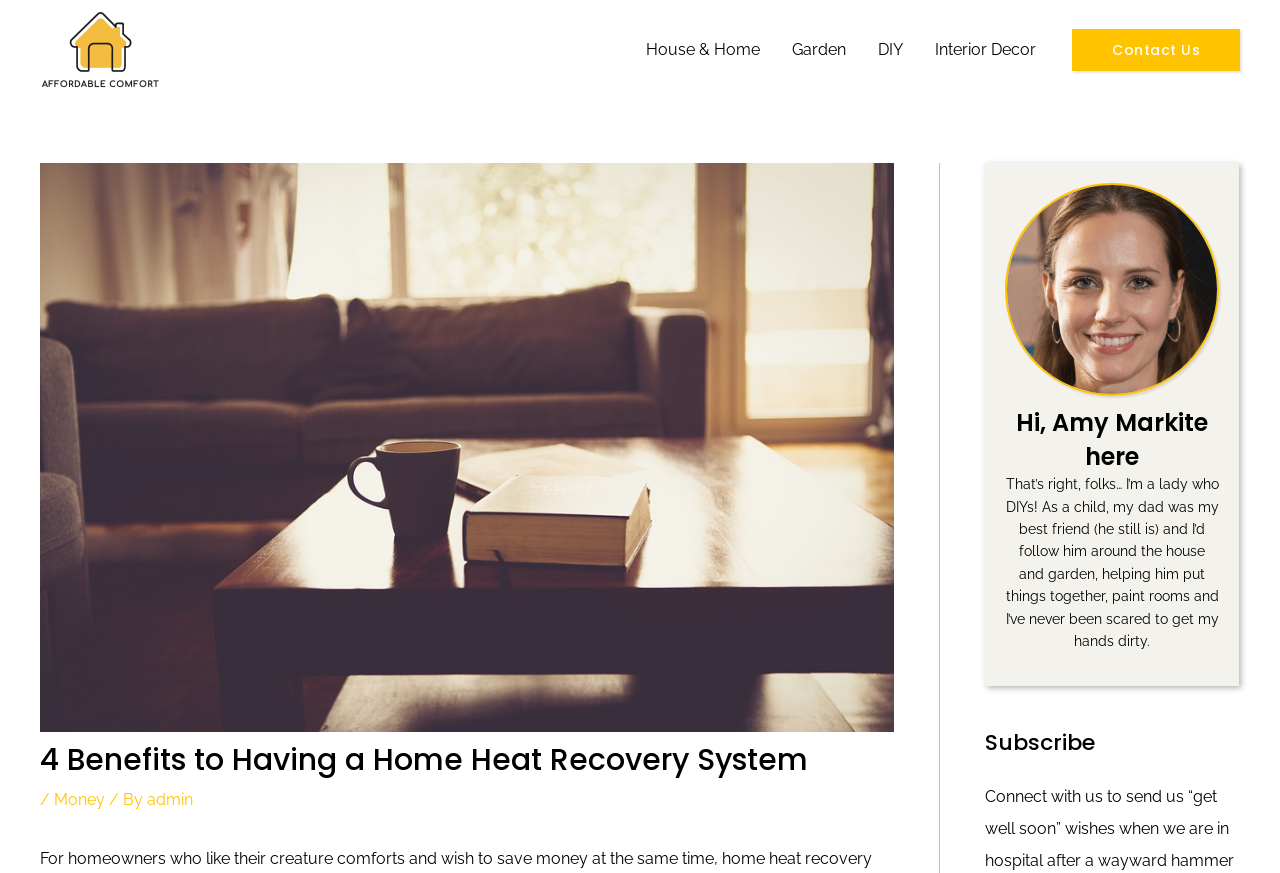Identify the bounding box coordinates of the part that should be clicked to carry out this instruction: "Contact Us".

[0.838, 0.033, 0.969, 0.081]